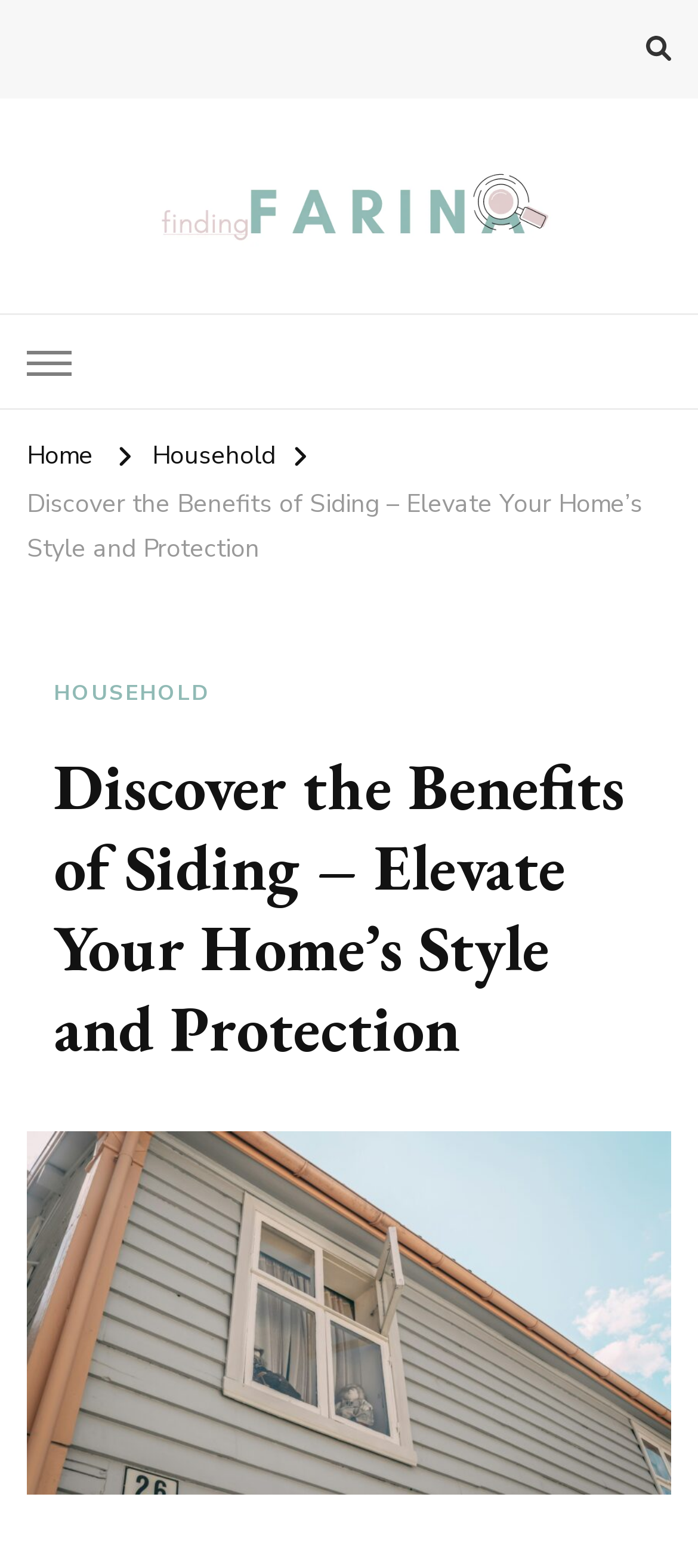Answer the following in one word or a short phrase: 
How many buttons are on the webpage?

2